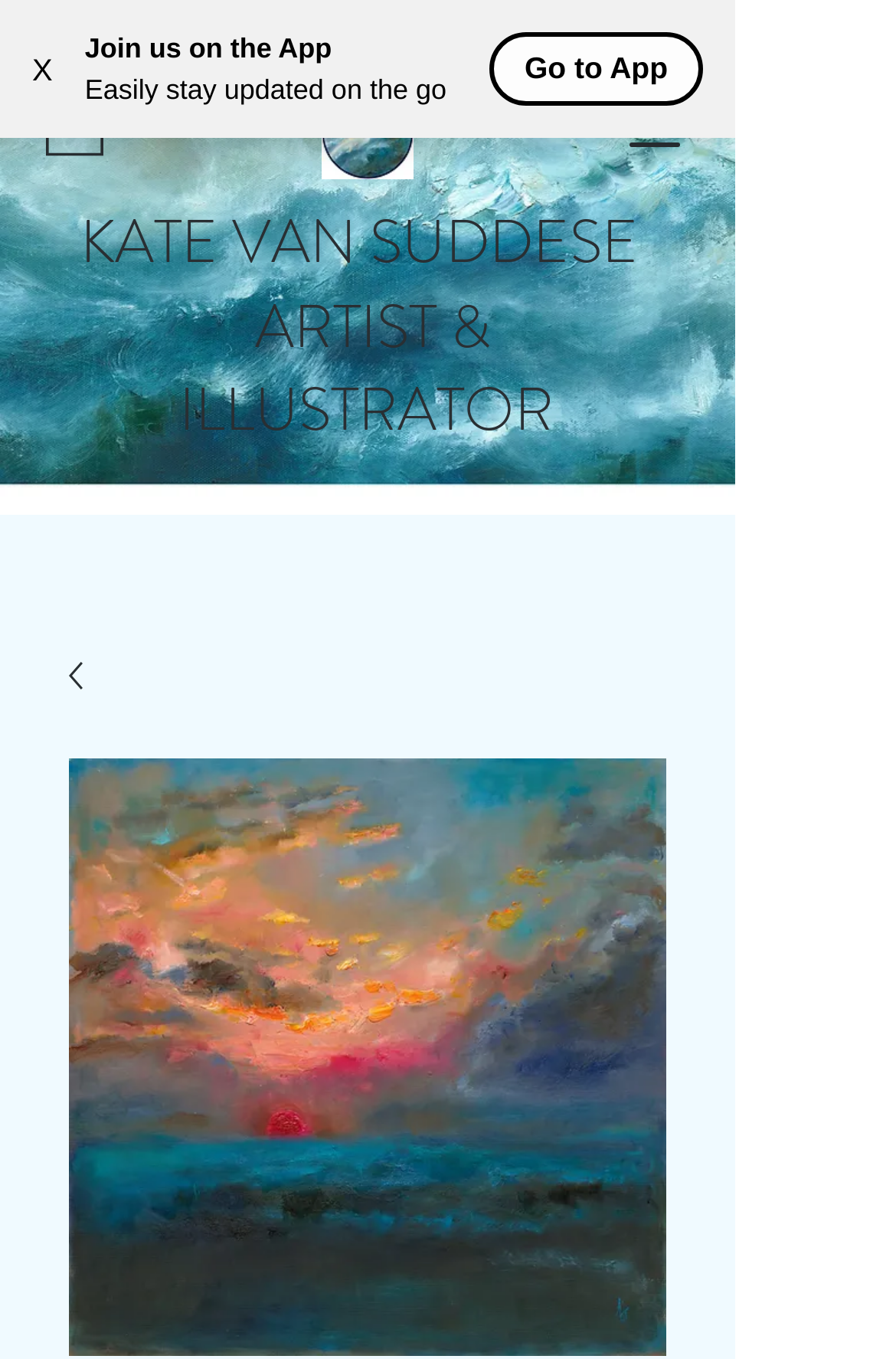Find the bounding box coordinates for the element described here: "X".

[0.0, 0.014, 0.095, 0.087]